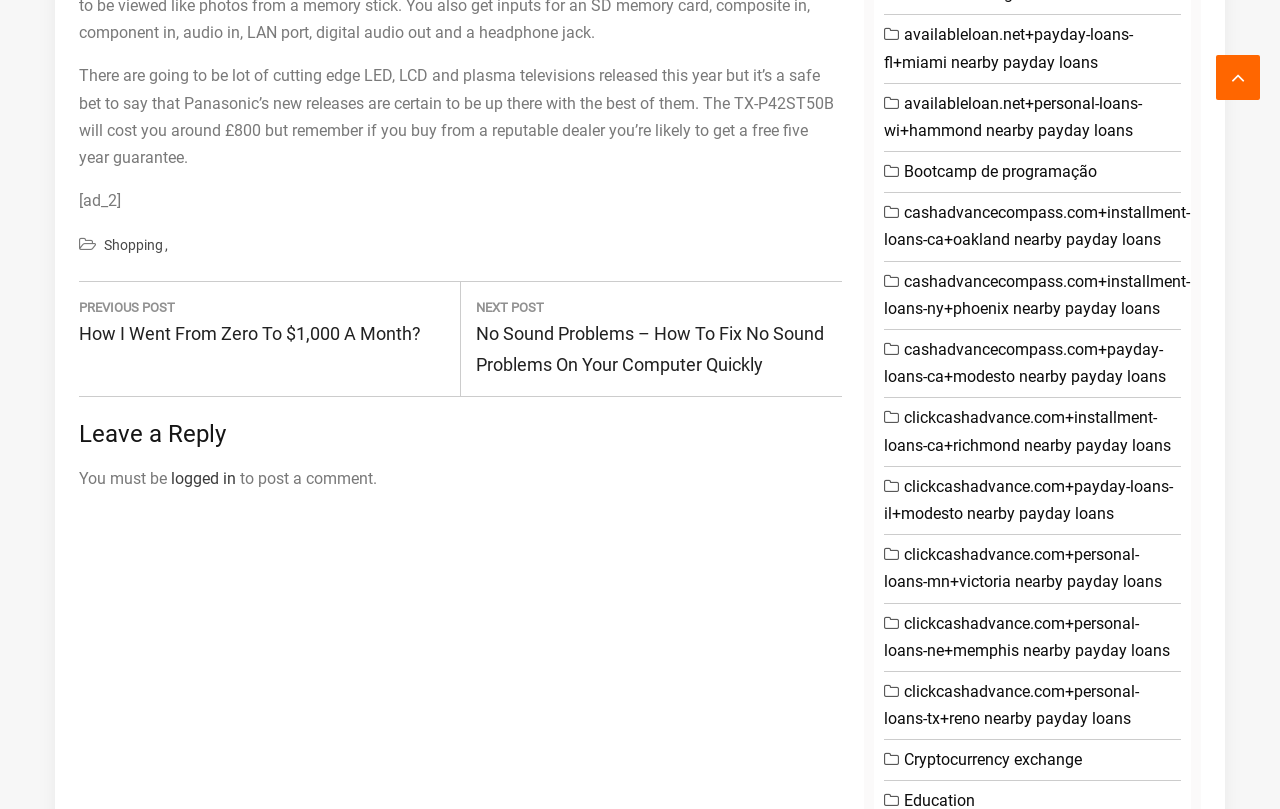Provide a single word or phrase to answer the given question: 
What is required to post a comment?

To be logged in